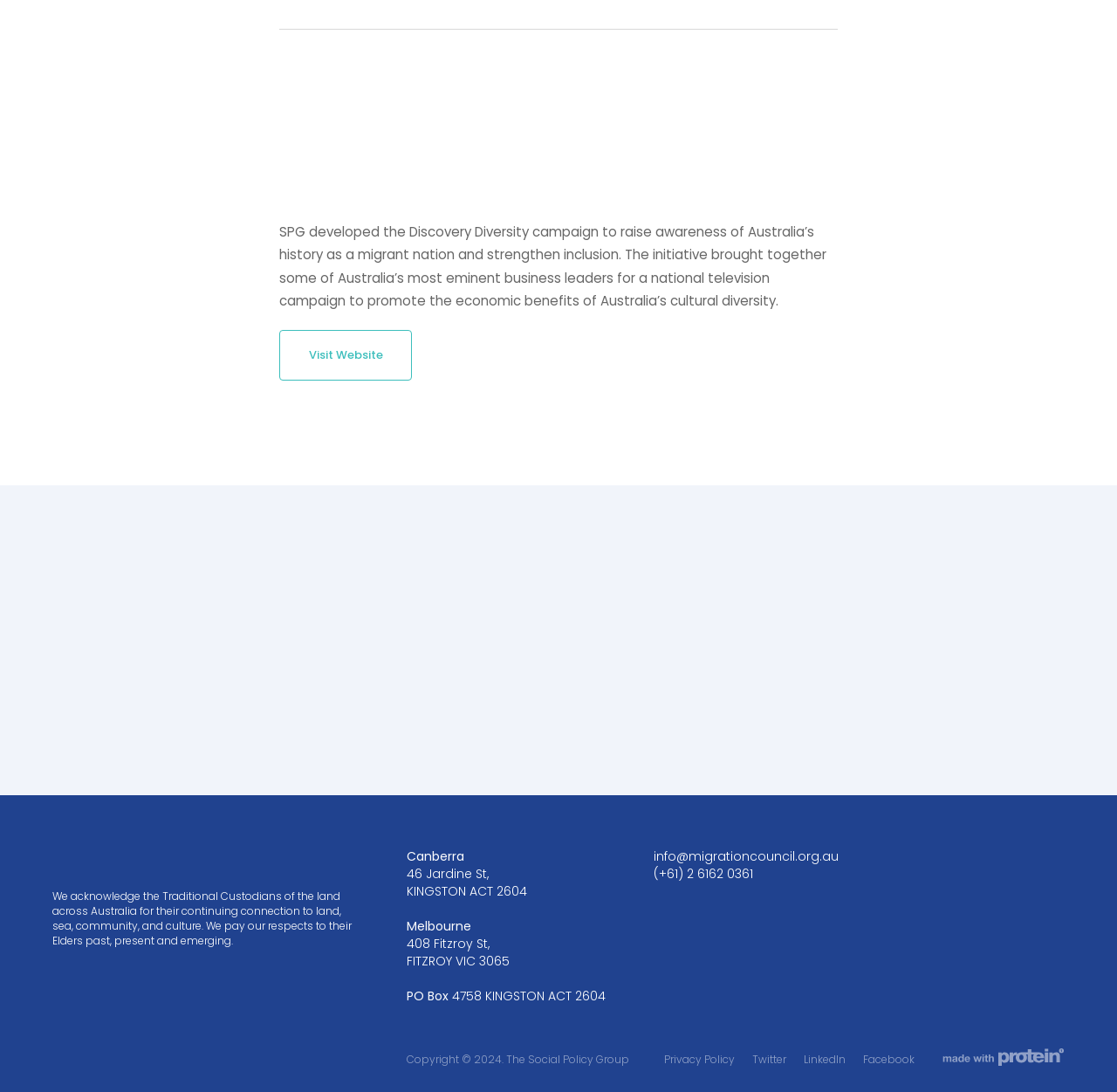Determine the coordinates of the bounding box that should be clicked to complete the instruction: "Contact us". The coordinates should be represented by four float numbers between 0 and 1: [left, top, right, bottom].

[0.047, 0.524, 0.265, 0.587]